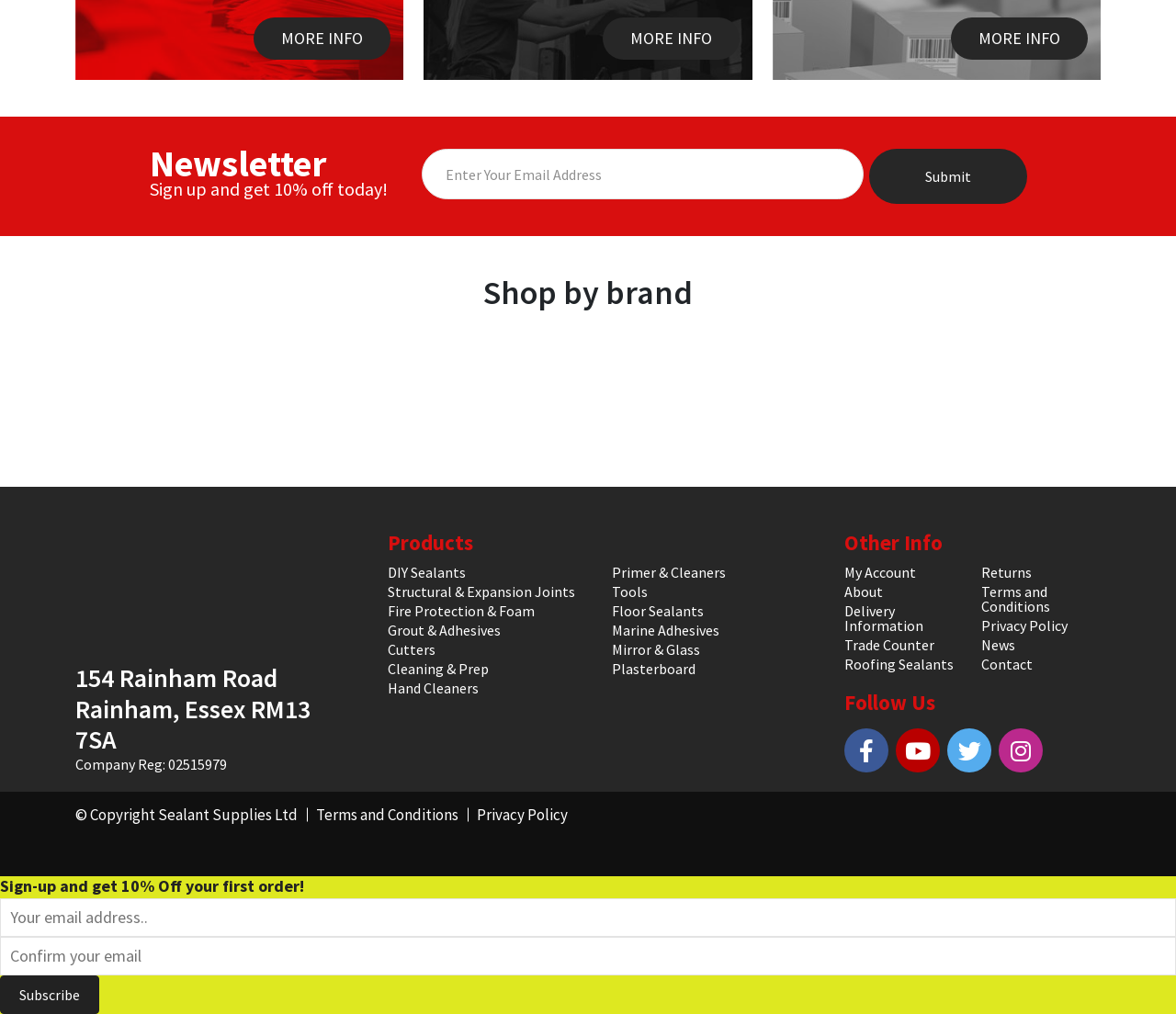Could you please study the image and provide a detailed answer to the question:
What is the purpose of the 'Follow Us' section?

The 'Follow Us' section provides links to the company's social media profiles, allowing users to follow the company on various platforms.